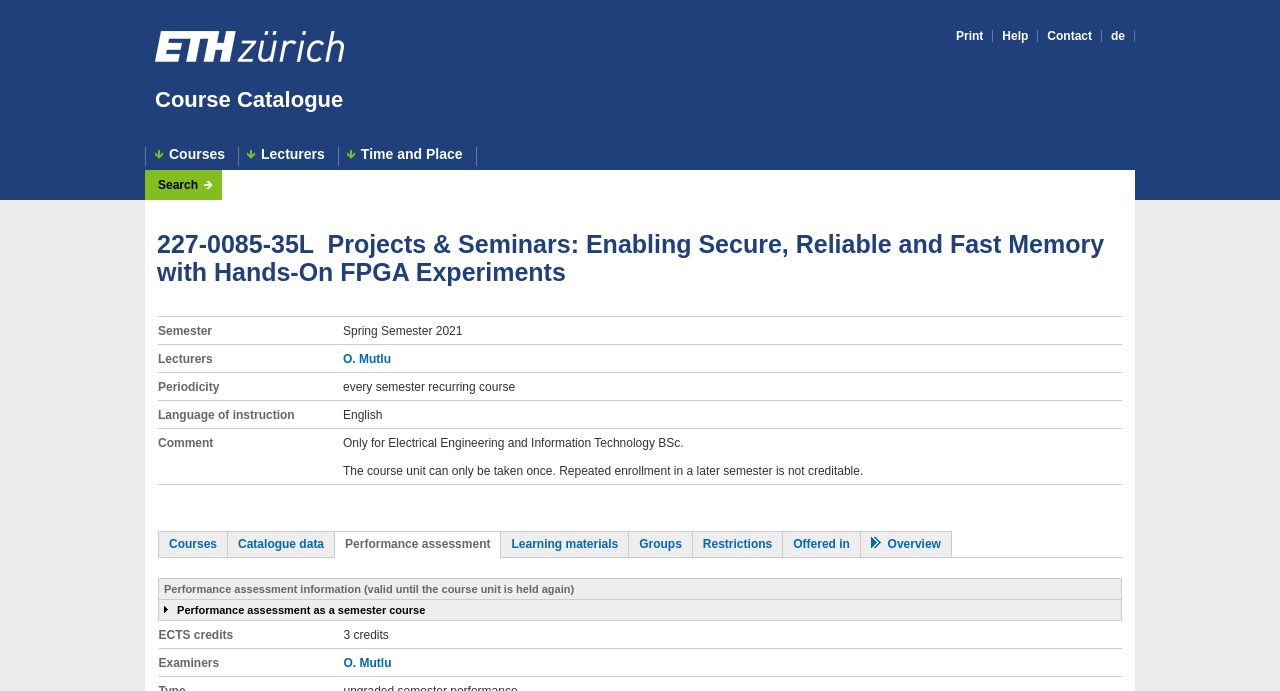What is the name of the university?
Look at the image and construct a detailed response to the question.

I determined the answer by looking at the top-left corner of the webpage, where I found the link 'ETH Homepage' with an image, indicating that the webpage is related to ETH Zurich.